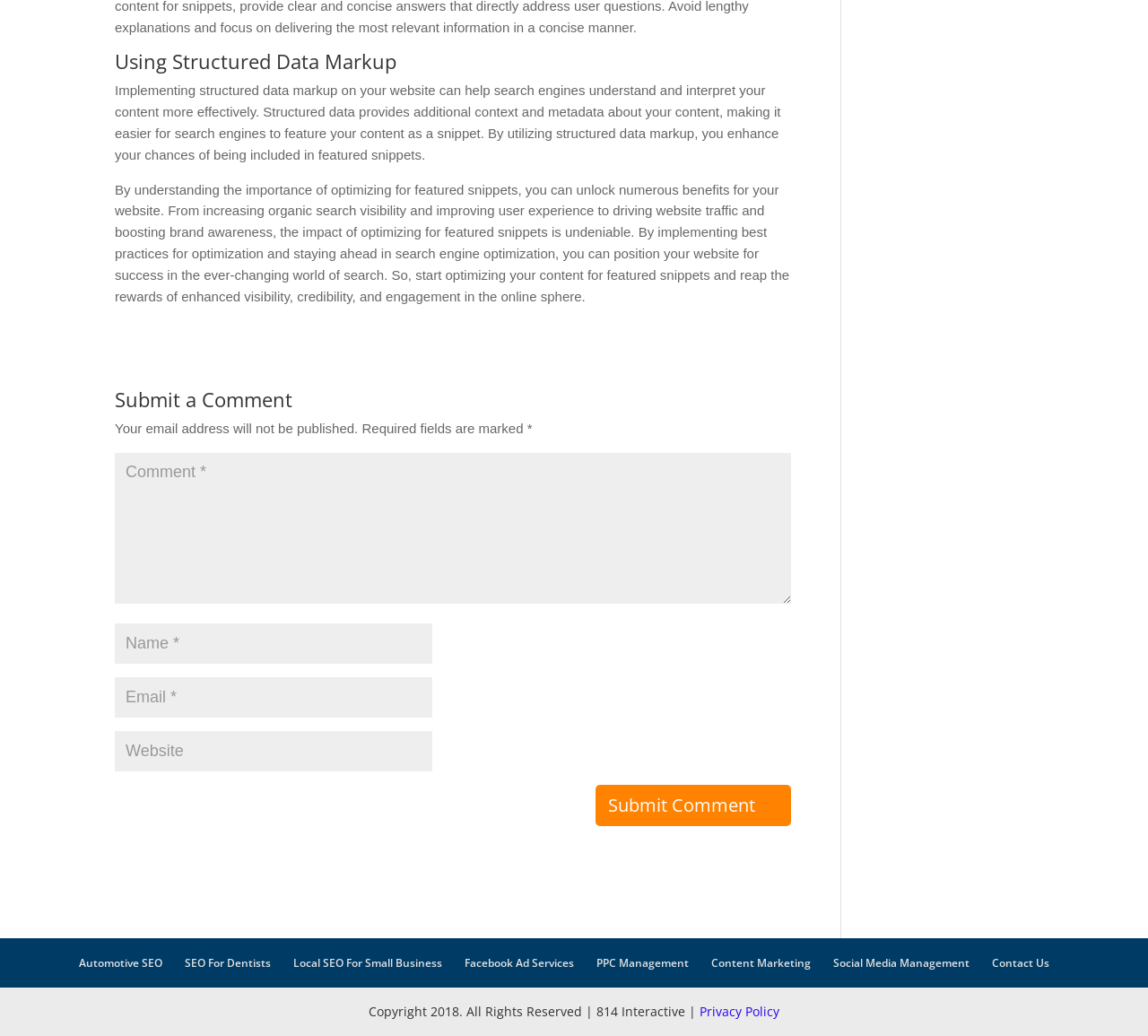What is the copyright year of the website?
Look at the image and respond with a one-word or short phrase answer.

2018